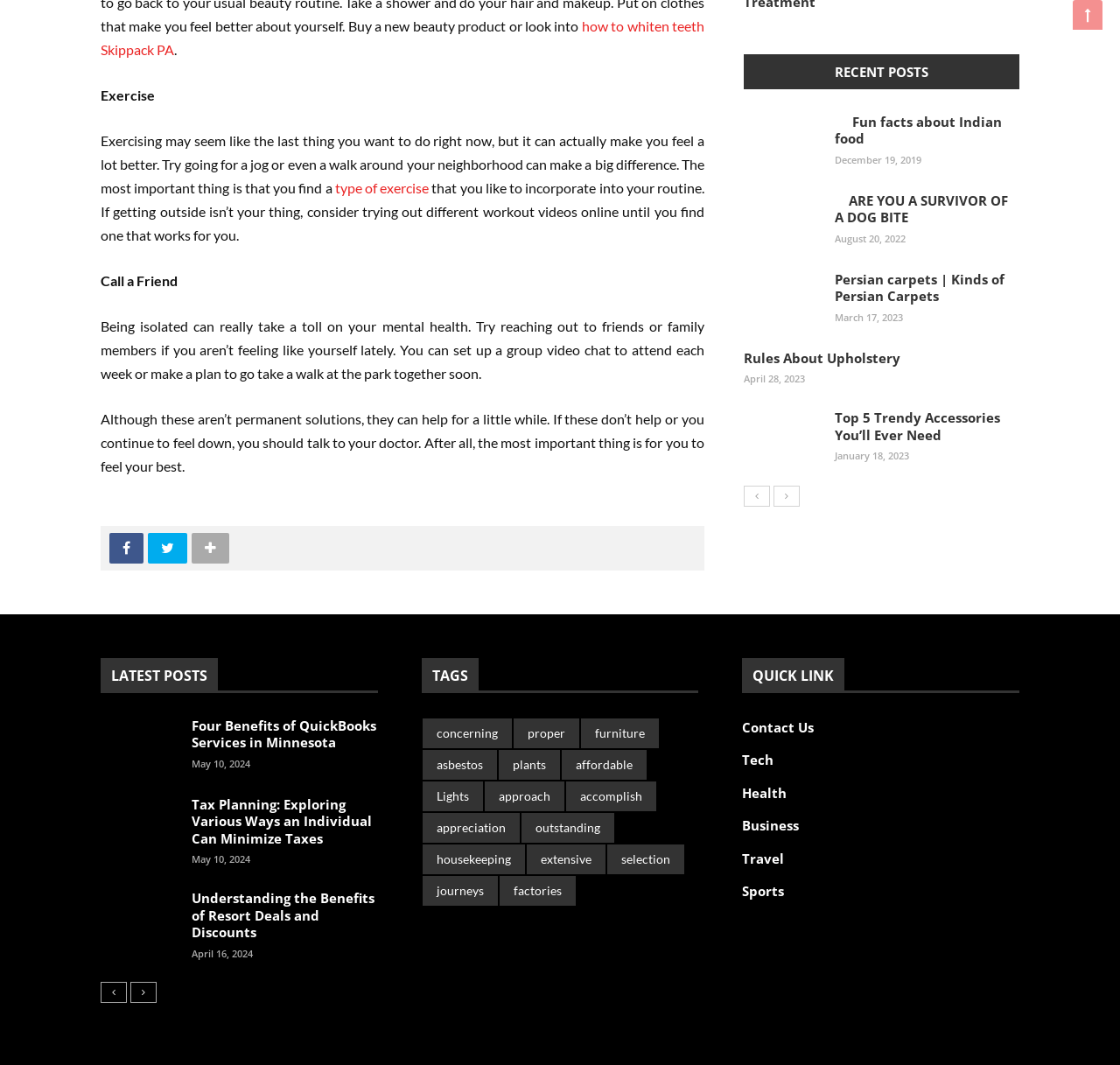Please locate the bounding box coordinates of the region I need to click to follow this instruction: "Check the 'RECENT POSTS' section".

[0.745, 0.051, 0.829, 0.084]